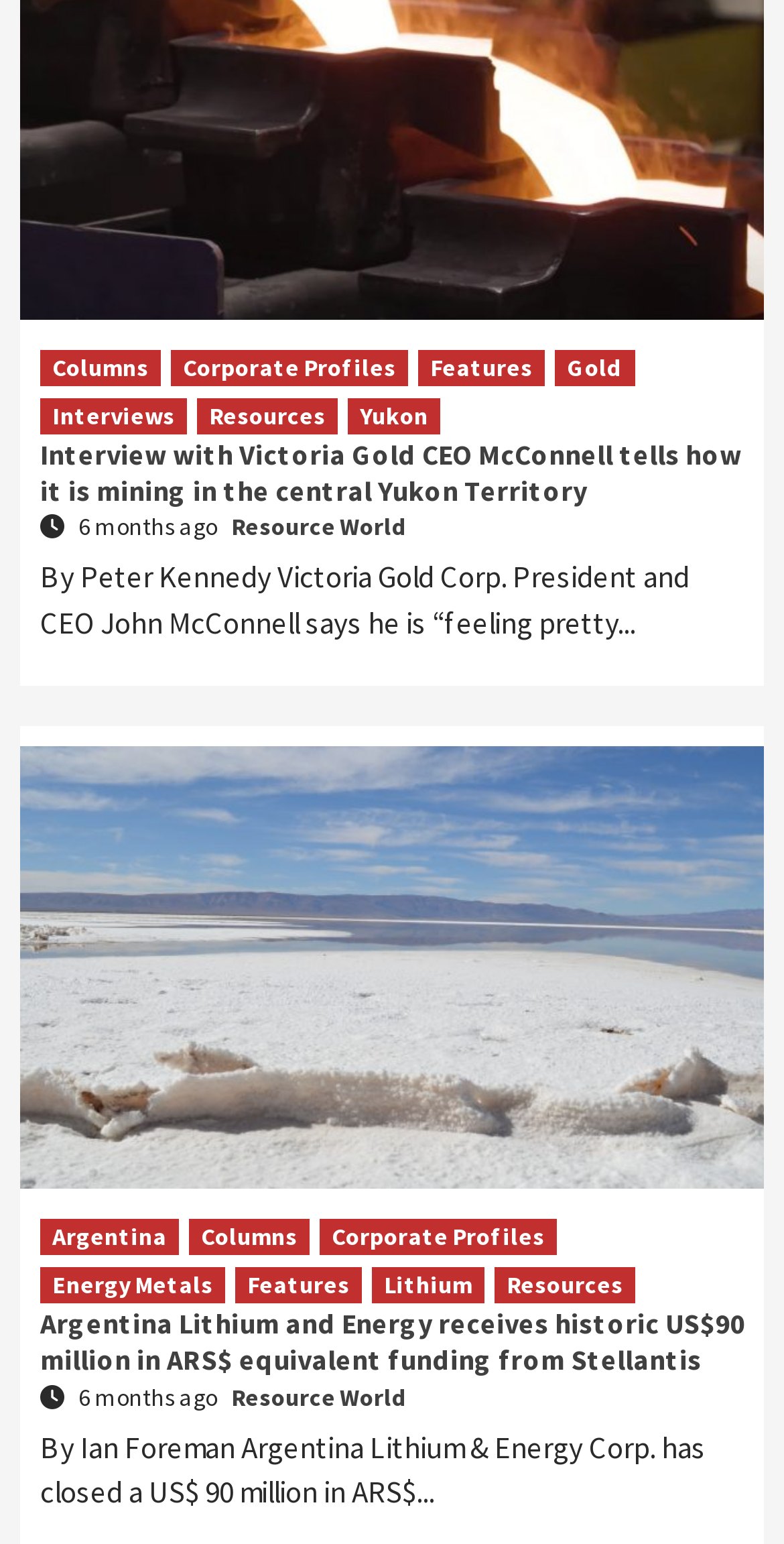Consider the image and give a detailed and elaborate answer to the question: 
How many articles are on this webpage?

I counted the number of headings on the webpage, and there are two headings that seem to be article titles: 'Interview with Victoria Gold CEO McConnell tells how it is mining in the central Yukon Territory' and 'Argentina Lithium and Energy receives historic US$90 million in ARS$ equivalent funding from Stellantis'. Therefore, I conclude that there are two articles on this webpage.